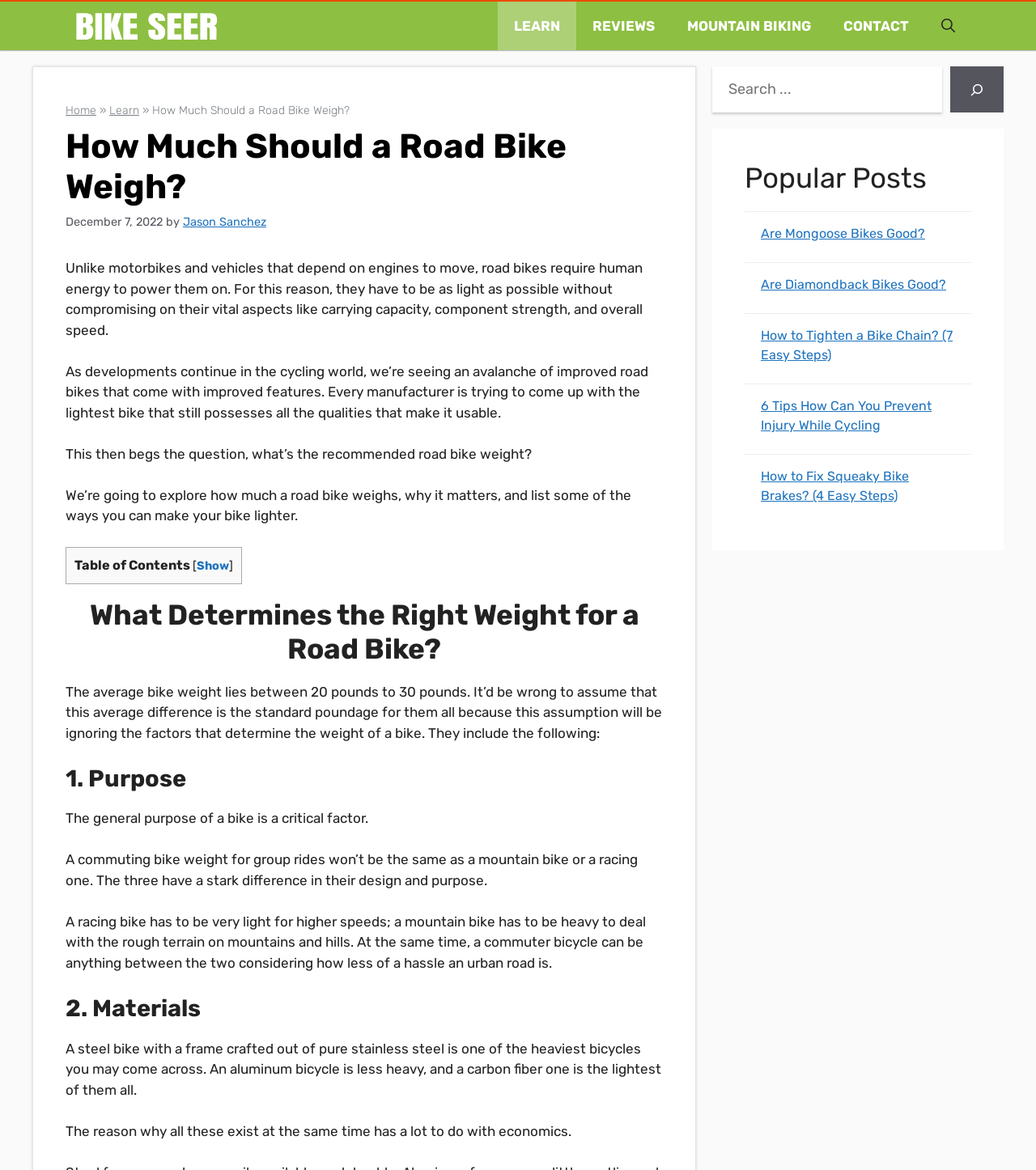Specify the bounding box coordinates of the area that needs to be clicked to achieve the following instruction: "Click on the 'Are Mongoose Bikes Good?' link".

[0.734, 0.193, 0.893, 0.206]